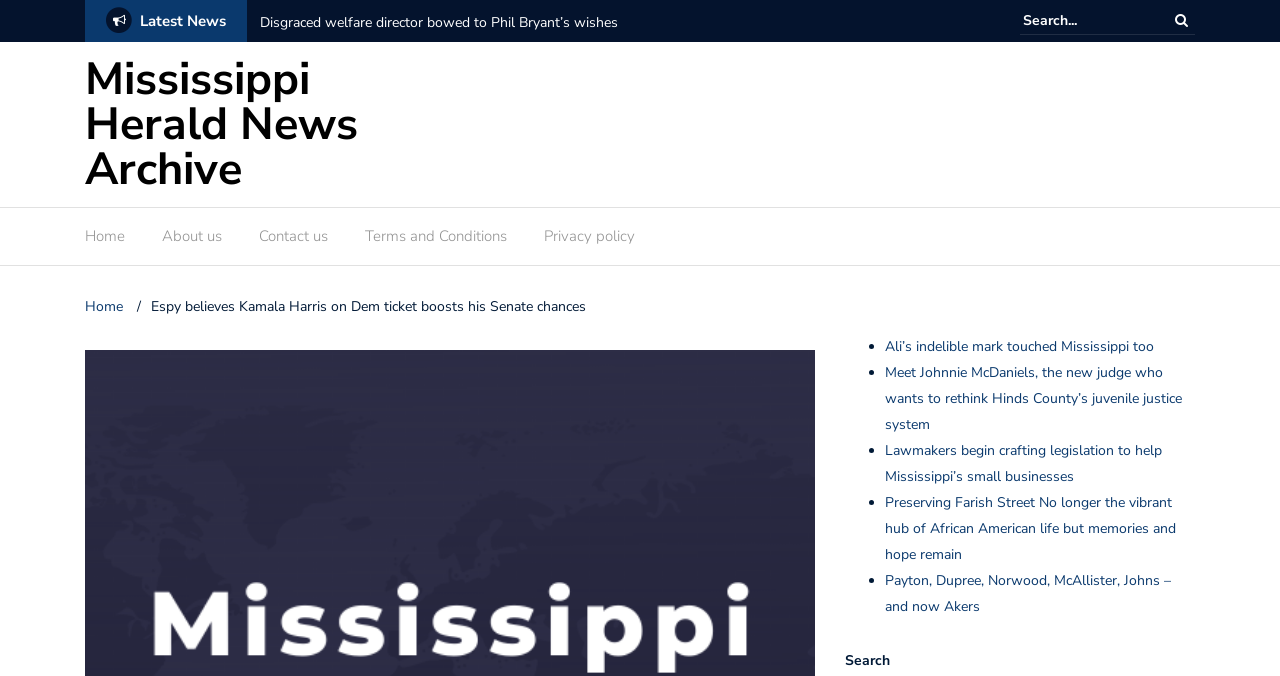Given the element description parent_node: Search for: value="Search", specify the bounding box coordinates of the corresponding UI element in the format (top-left x, top-left y, bottom-right x, bottom-right y). All values must be between 0 and 1.

[0.907, 0.01, 0.939, 0.05]